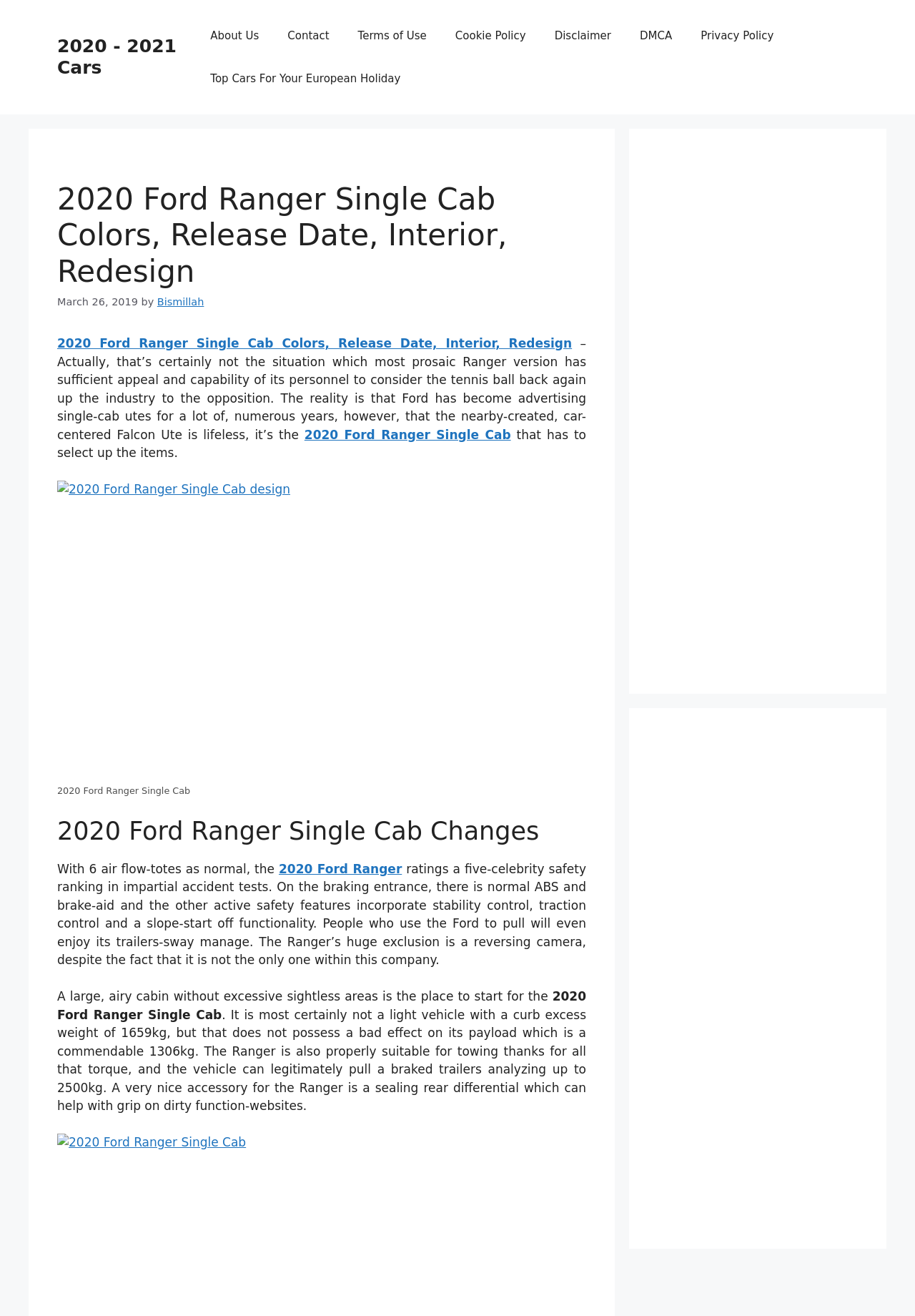Please identify the bounding box coordinates of the element on the webpage that should be clicked to follow this instruction: "View the '2020 Ford Ranger Single Cab design' image". The bounding box coordinates should be given as four float numbers between 0 and 1, formatted as [left, top, right, bottom].

[0.062, 0.365, 0.641, 0.593]